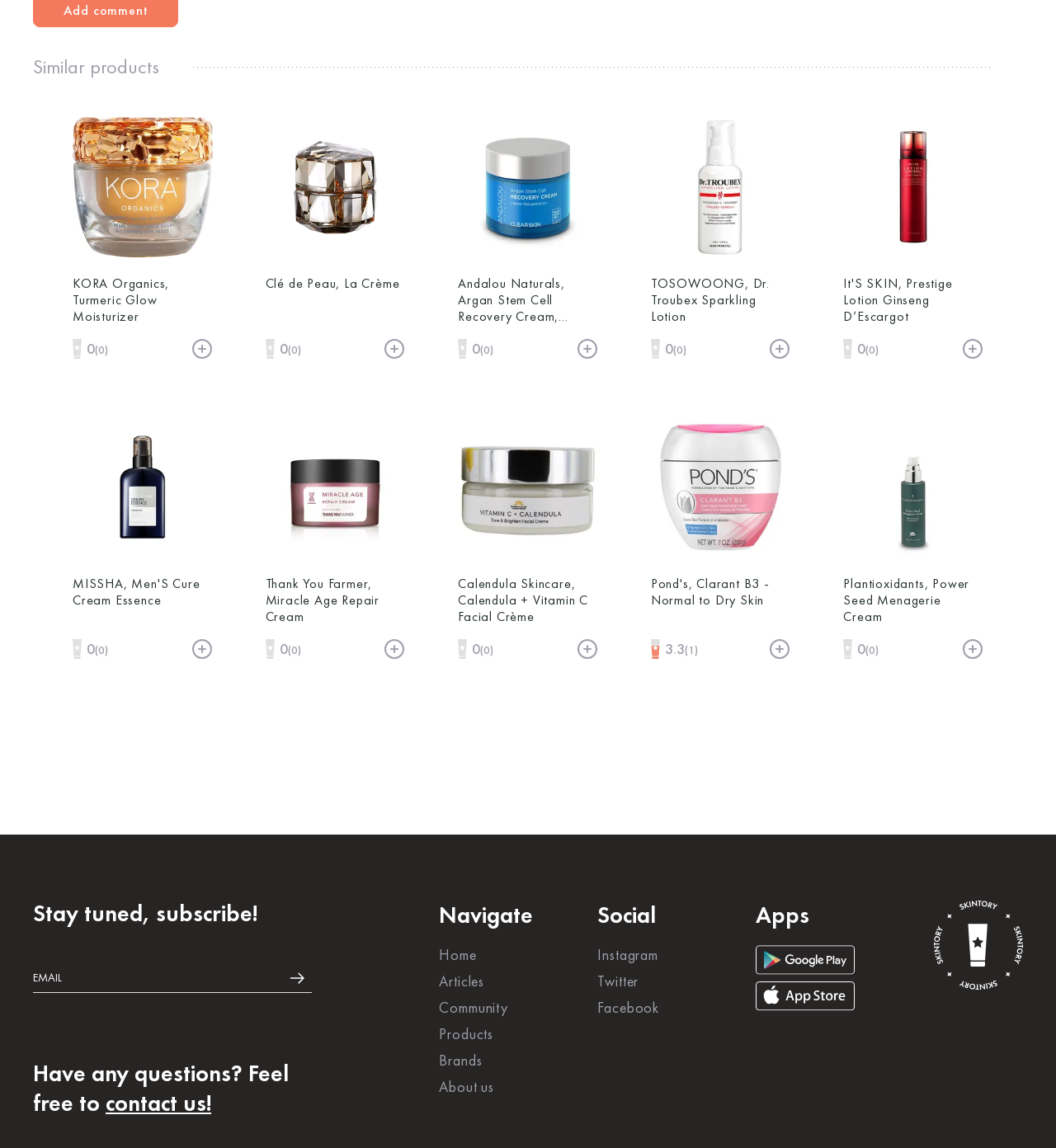Could you specify the bounding box coordinates for the clickable section to complete the following instruction: "Add 'Dr. Troubex Sparkling Lotion' to my favorites"?

[0.616, 0.098, 0.637, 0.116]